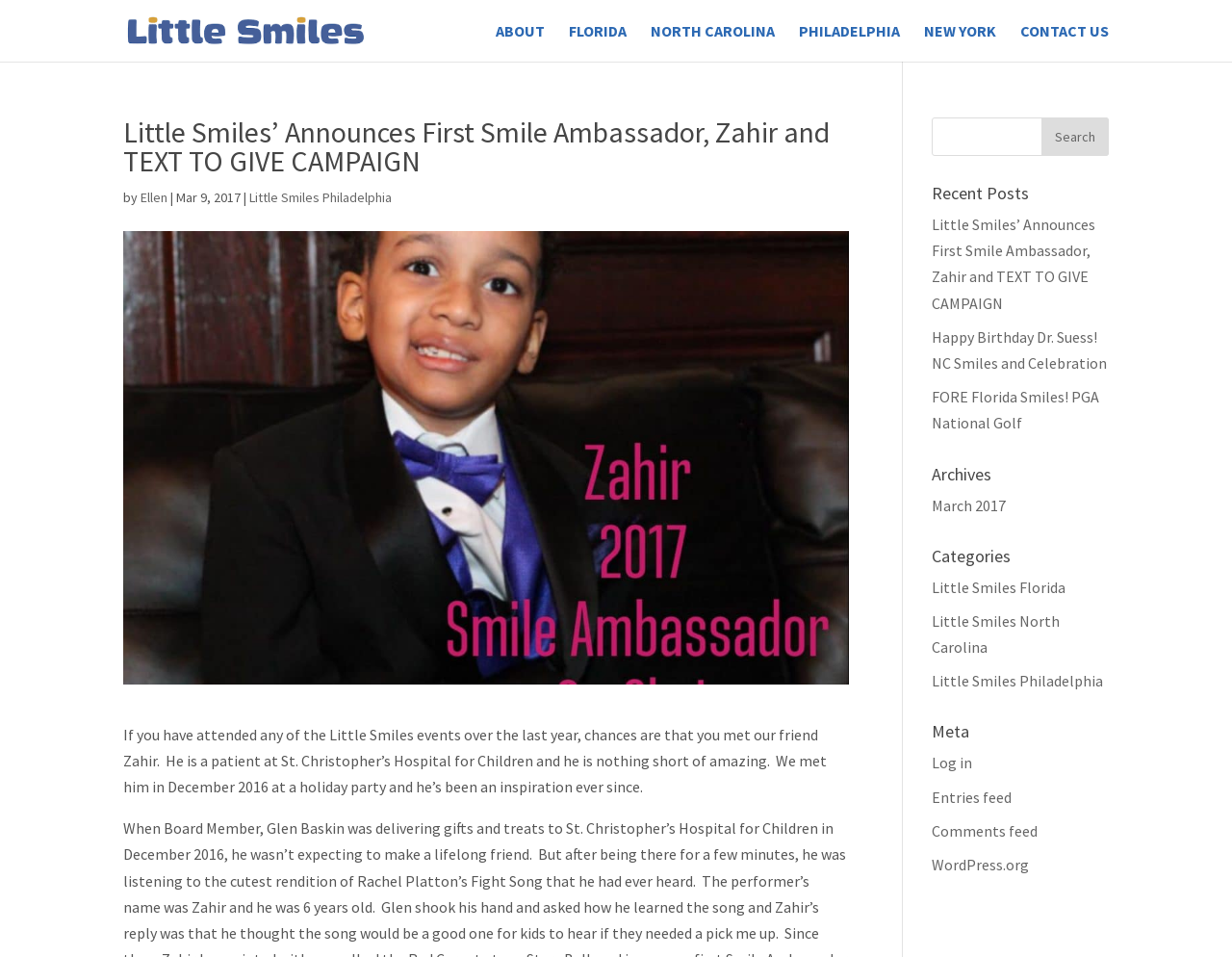Please specify the bounding box coordinates of the clickable region necessary for completing the following instruction: "Click on the 'Little Smiles' link". The coordinates must consist of four float numbers between 0 and 1, i.e., [left, top, right, bottom].

[0.102, 0.02, 0.285, 0.04]